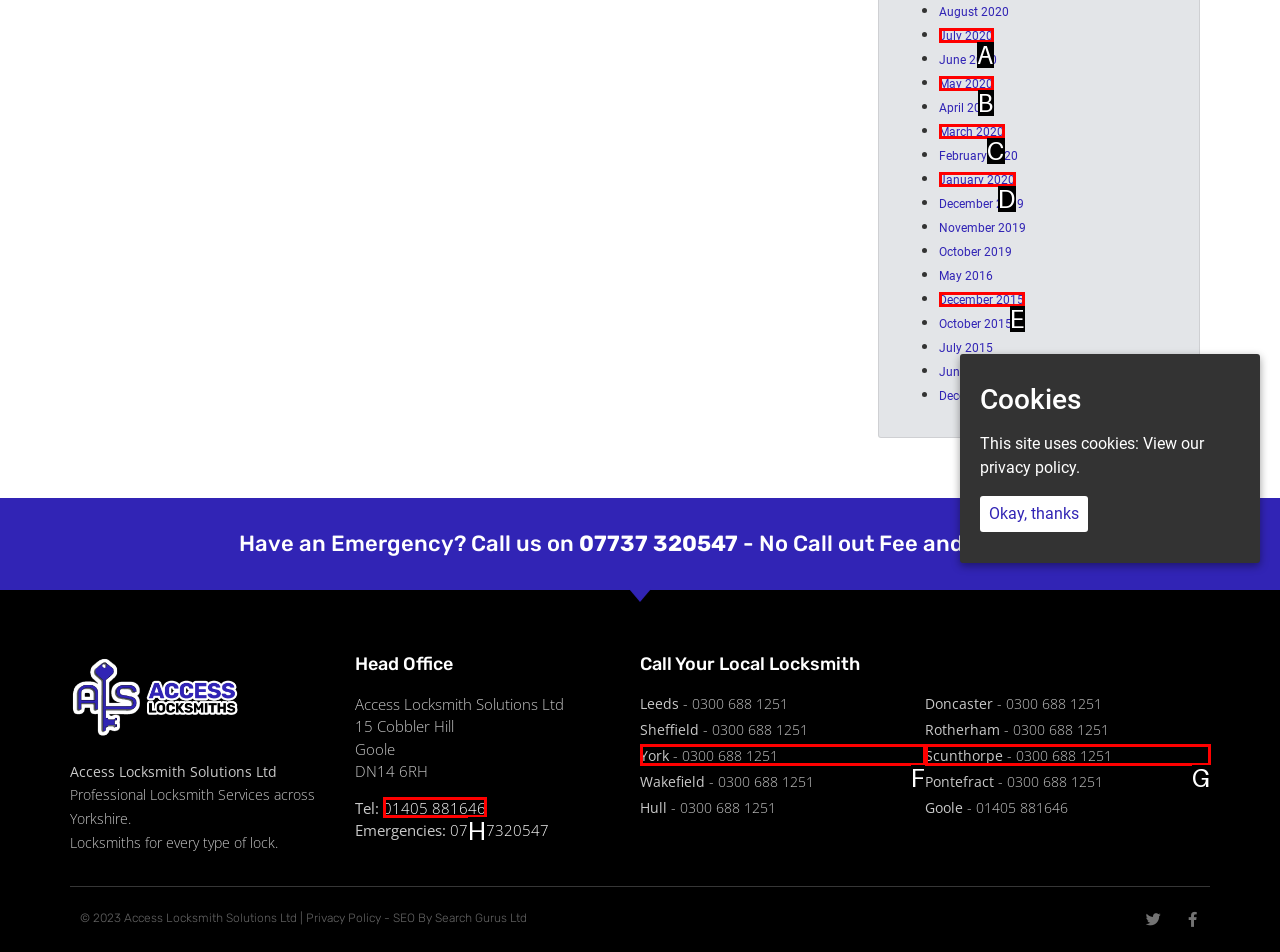Identify the HTML element that corresponds to the description: York - 0300 688 1251
Provide the letter of the matching option from the given choices directly.

F